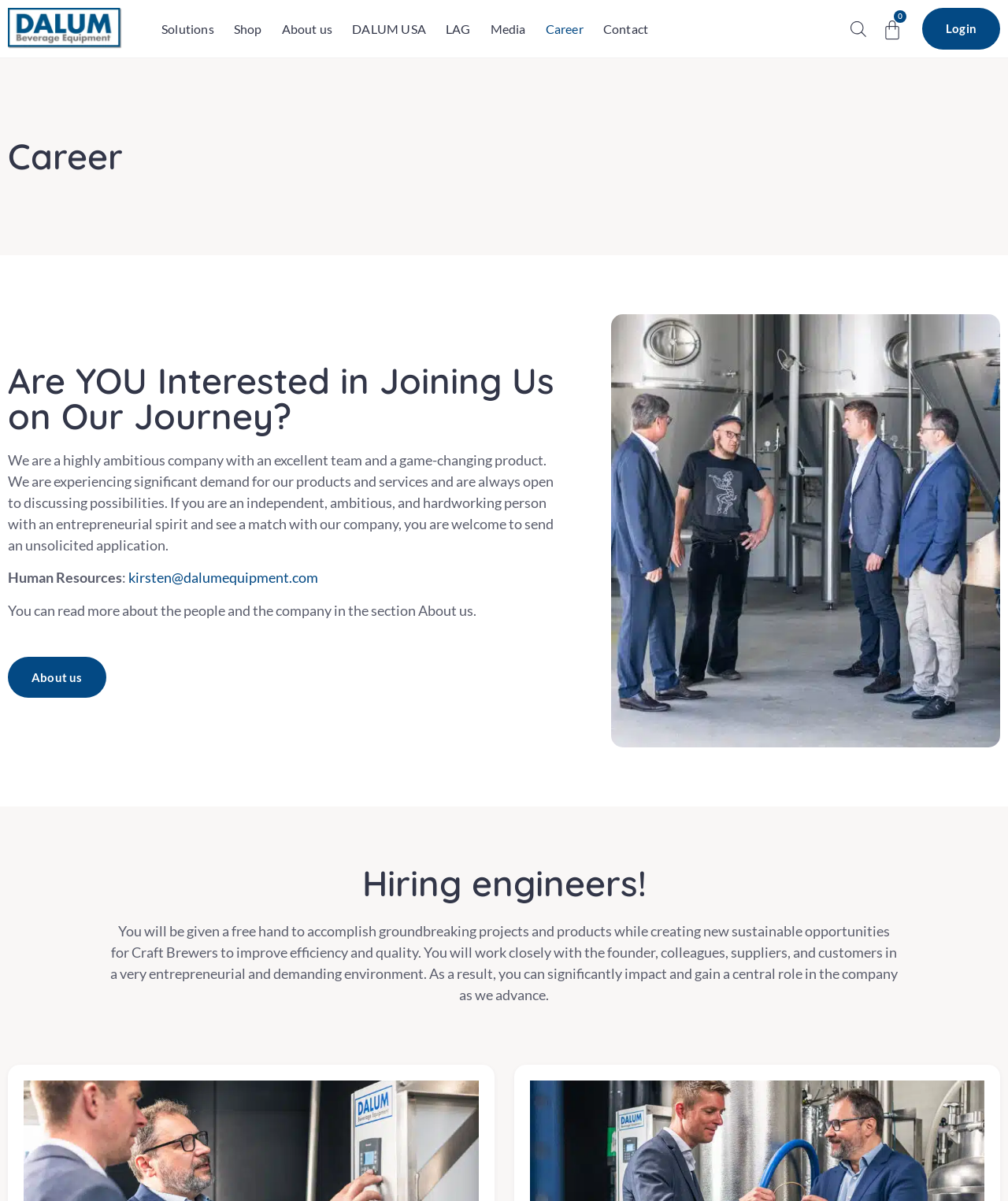Using the provided element description "About us", determine the bounding box coordinates of the UI element.

[0.008, 0.547, 0.105, 0.581]